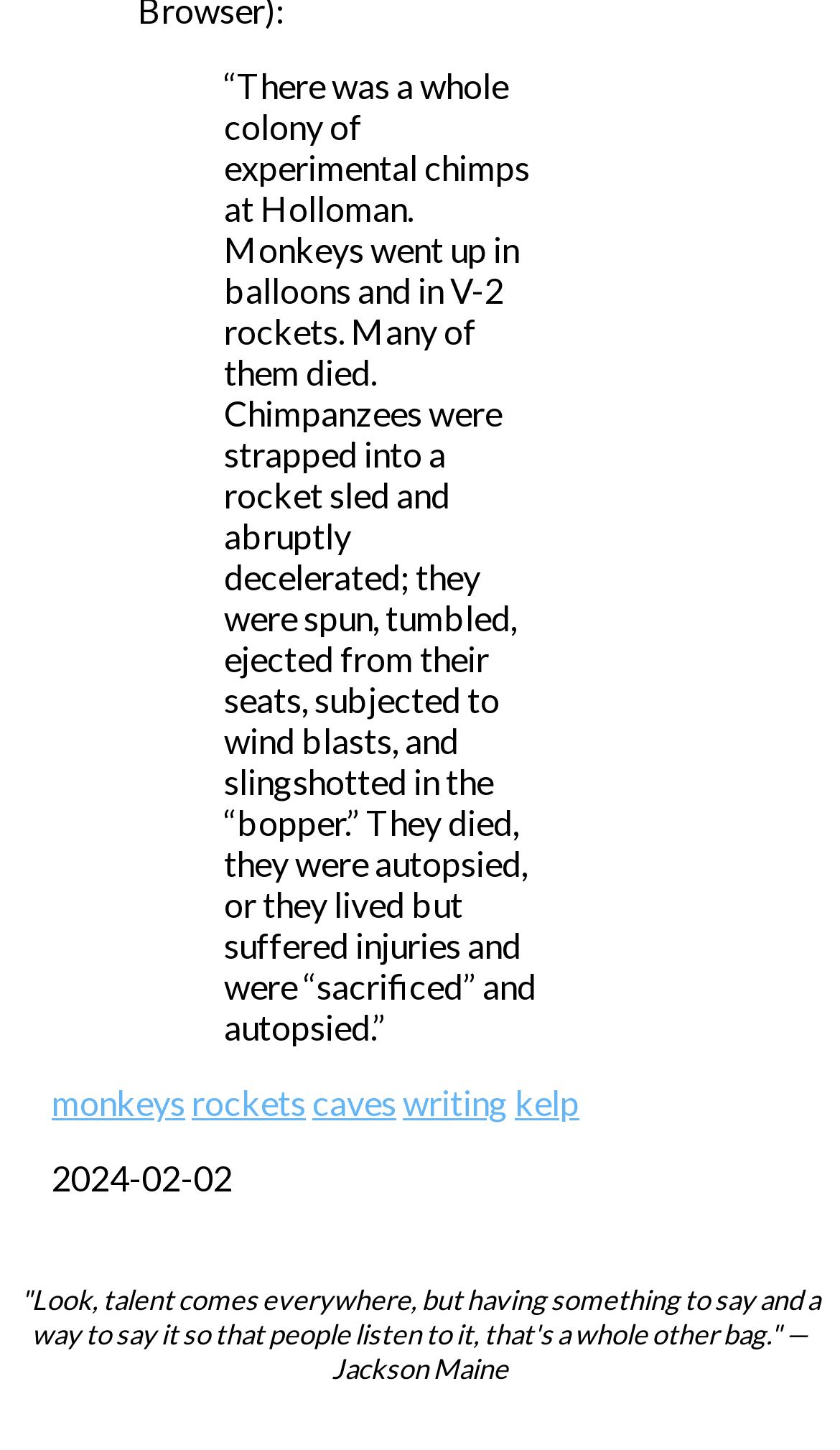Give a concise answer using only one word or phrase for this question:
How many links are present below the blockquote?

5